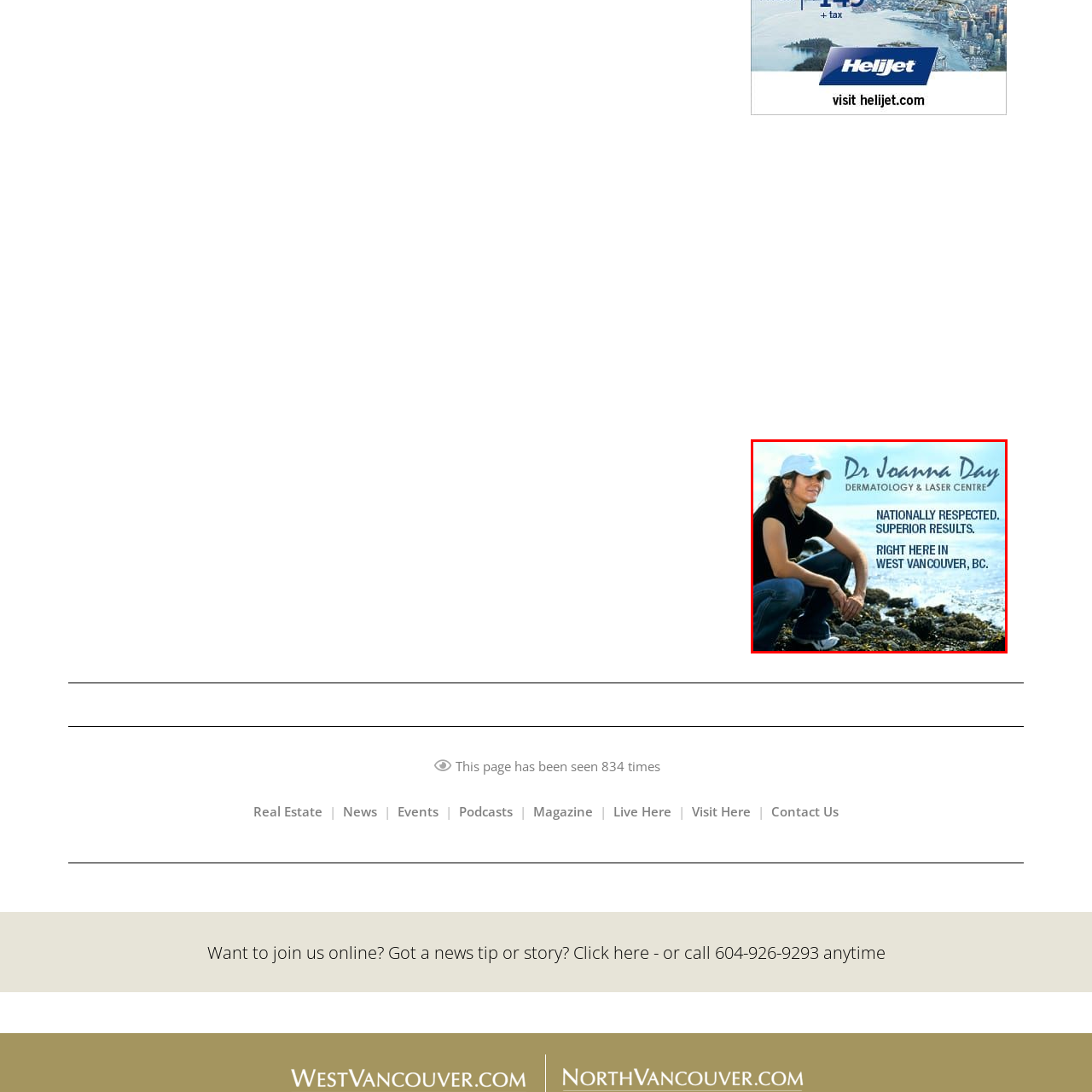Check the image highlighted in red, What is the purpose of the white cap Dr. Joanna Day is wearing?
 Please answer in a single word or phrase.

To shield her from the sun